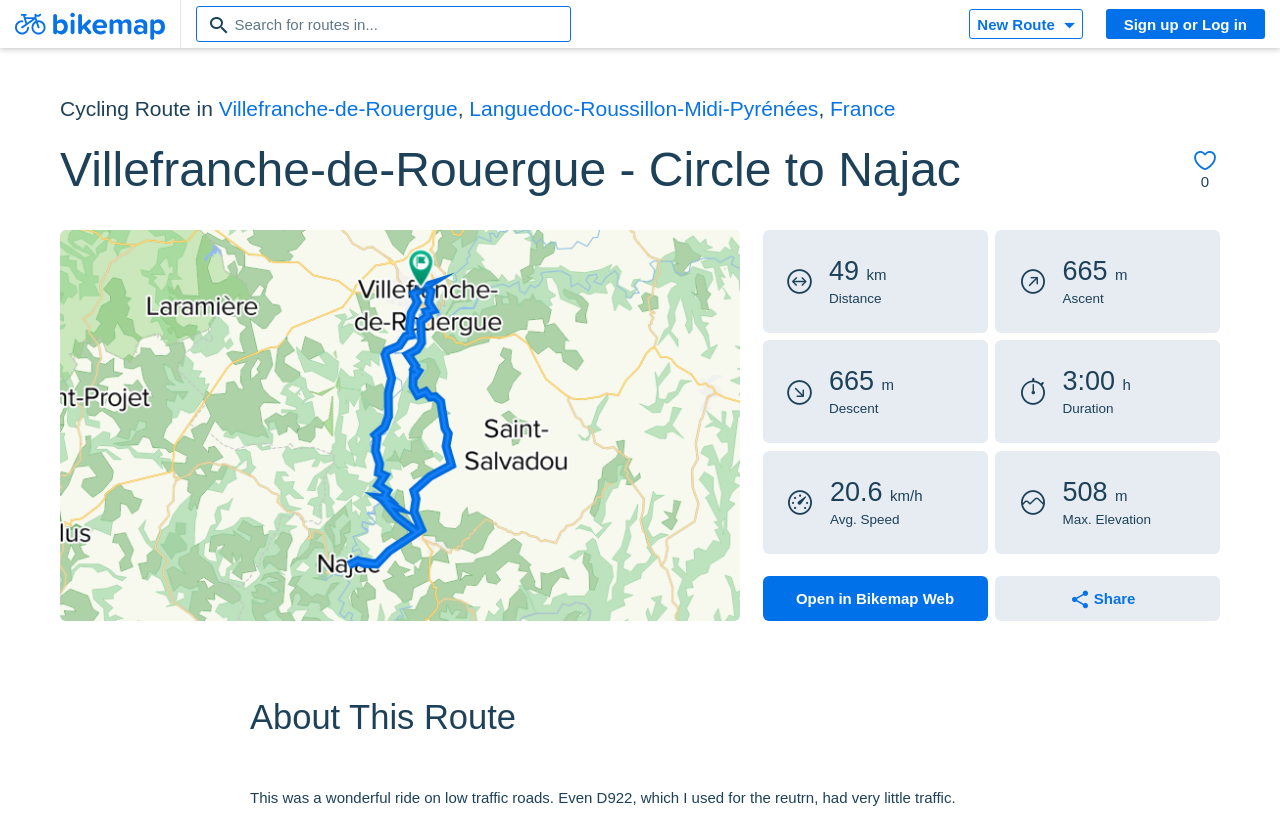Describe all the key features of the webpage in detail.

This webpage appears to be a cycling route planner, specifically showcasing a route from Villefranche-de-Rouergue to Najac in France. At the top left, there is a navigation menu with a "Home" link and a search bar where users can input their desired route. Below the search bar, there is a "New Route" button.

The main content of the page is divided into two sections. On the left, there is a list of features and benefits, represented by six icons with short descriptions, including "Turn-by-turn Navigation", "Offline Maps", and "Premium Maps". 

On the right, there is a detailed description of the cycling route, including the route name, "Villefranche-de-Rouergue - Circle to Najac", and the location, "Villefranche-de-Rouergue, Languedoc-Roussillon-Midi-Pyrénées, France". Below this, there are several key statistics about the route, including the distance (48.70 km), elevation (665 hm), and duration (3:00 h). 

Further down, there are buttons to "Add to favorites" and "Open this route in Bikemap Web", as well as a link to "Open in Bikemap Web" and a "Share" button. 

Finally, at the bottom of the page, there is a section titled "About This Route" with a brief review of the route, describing it as a "wonderful ride on low traffic roads".